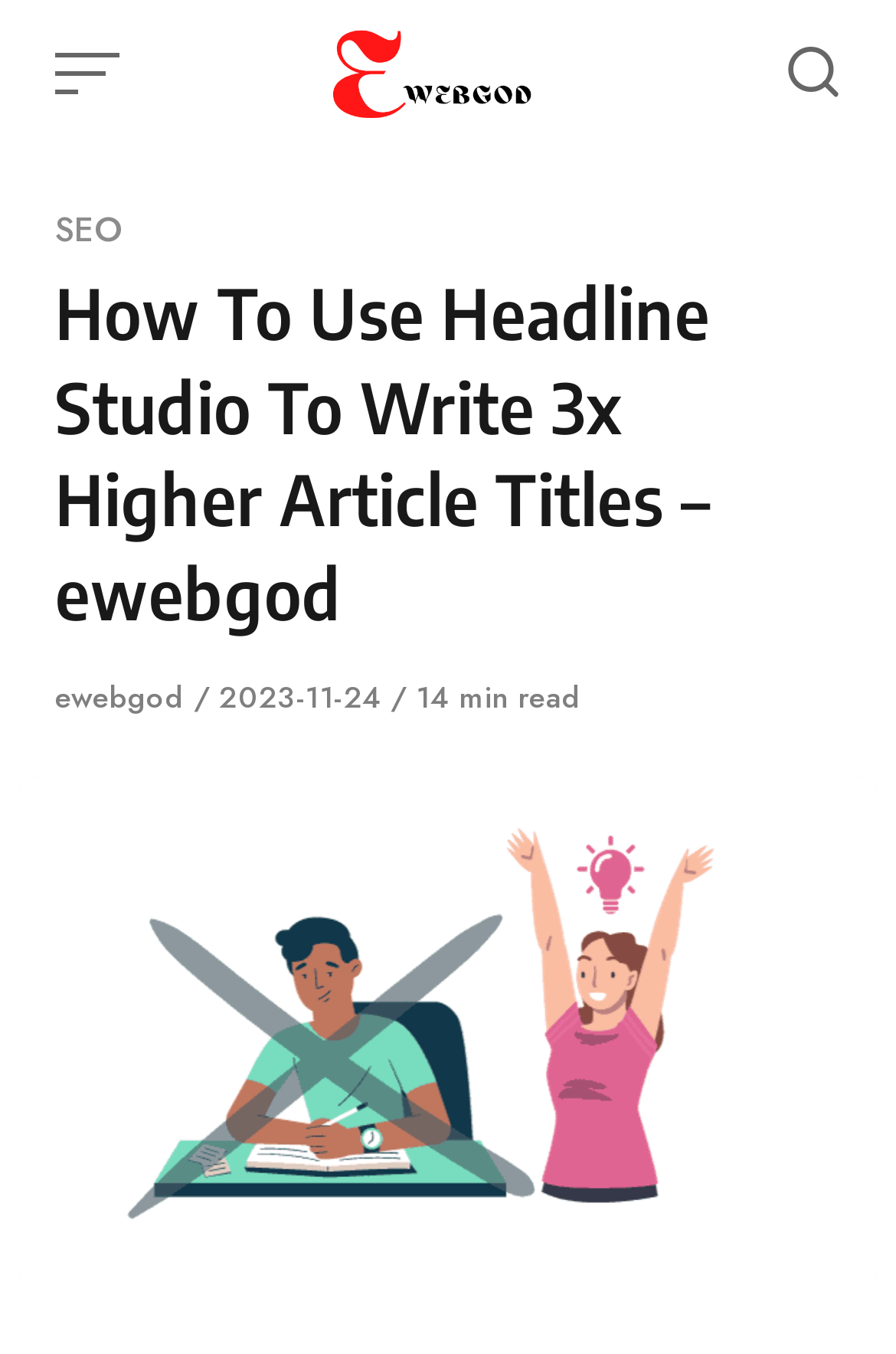Extract the bounding box coordinates of the UI element described: "2023-11-24". Provide the coordinates in the format [left, top, right, bottom] with values ranging from 0 to 1.

[0.245, 0.499, 0.436, 0.531]